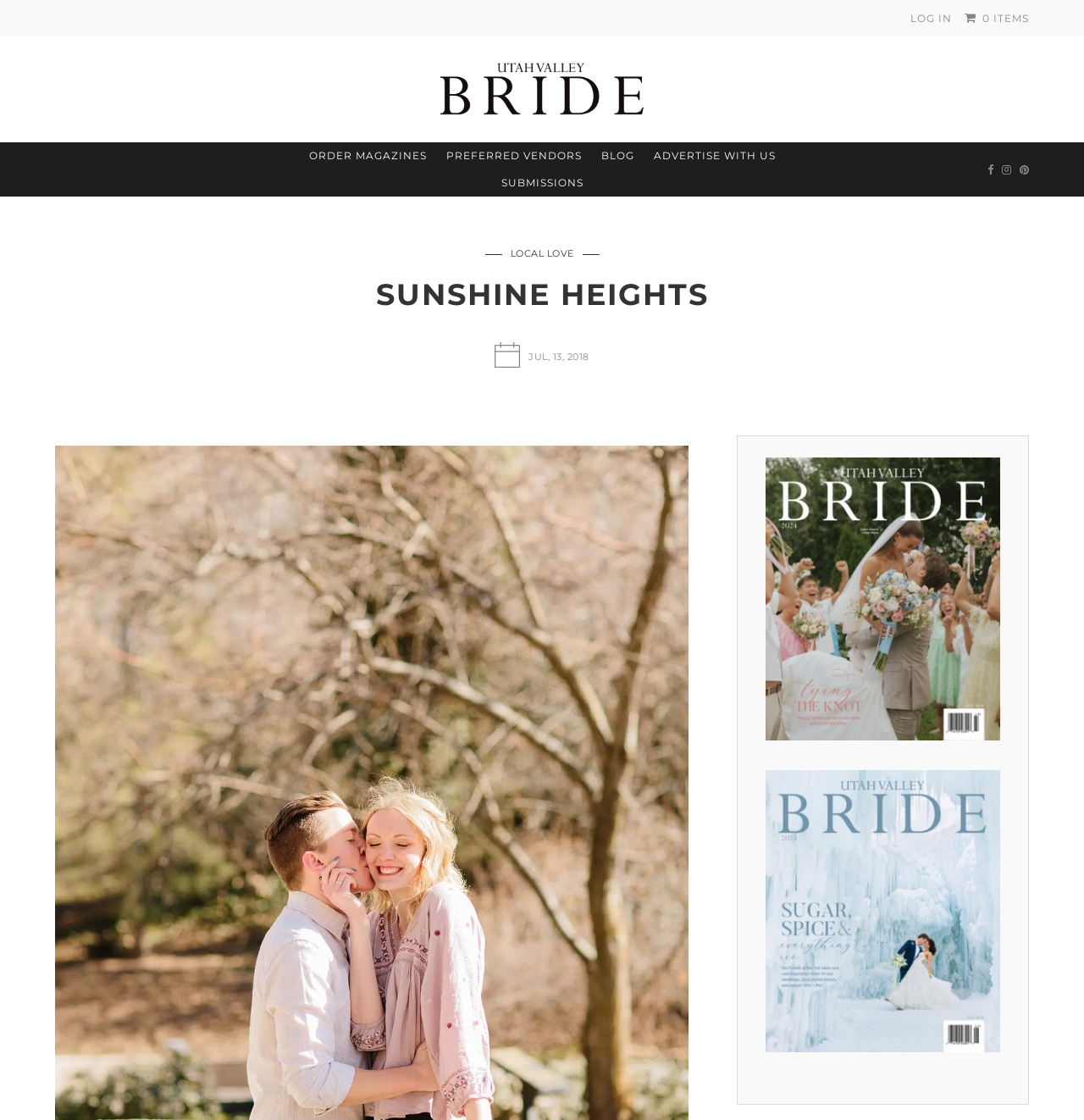Could you determine the bounding box coordinates of the clickable element to complete the instruction: "view Utah Valley Bride"? Provide the coordinates as four float numbers between 0 and 1, i.e., [left, top, right, bottom].

[0.406, 0.054, 0.594, 0.105]